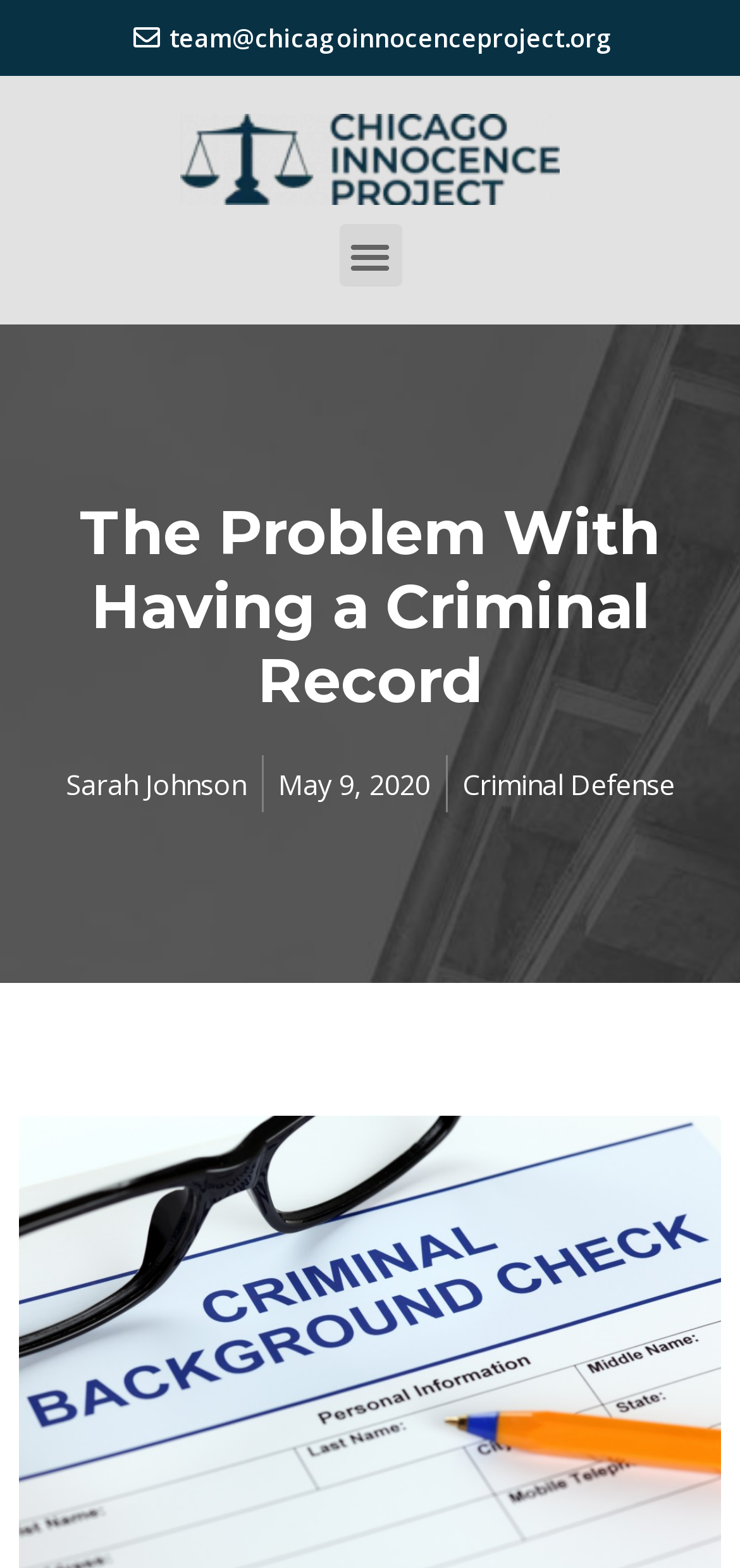Please provide a comprehensive answer to the question based on the screenshot: What is the logo of the organization?

I found the logo of the organization by looking at the image element at the top of the webpage, which is described as the 'Chicago Innocence Project logo'.